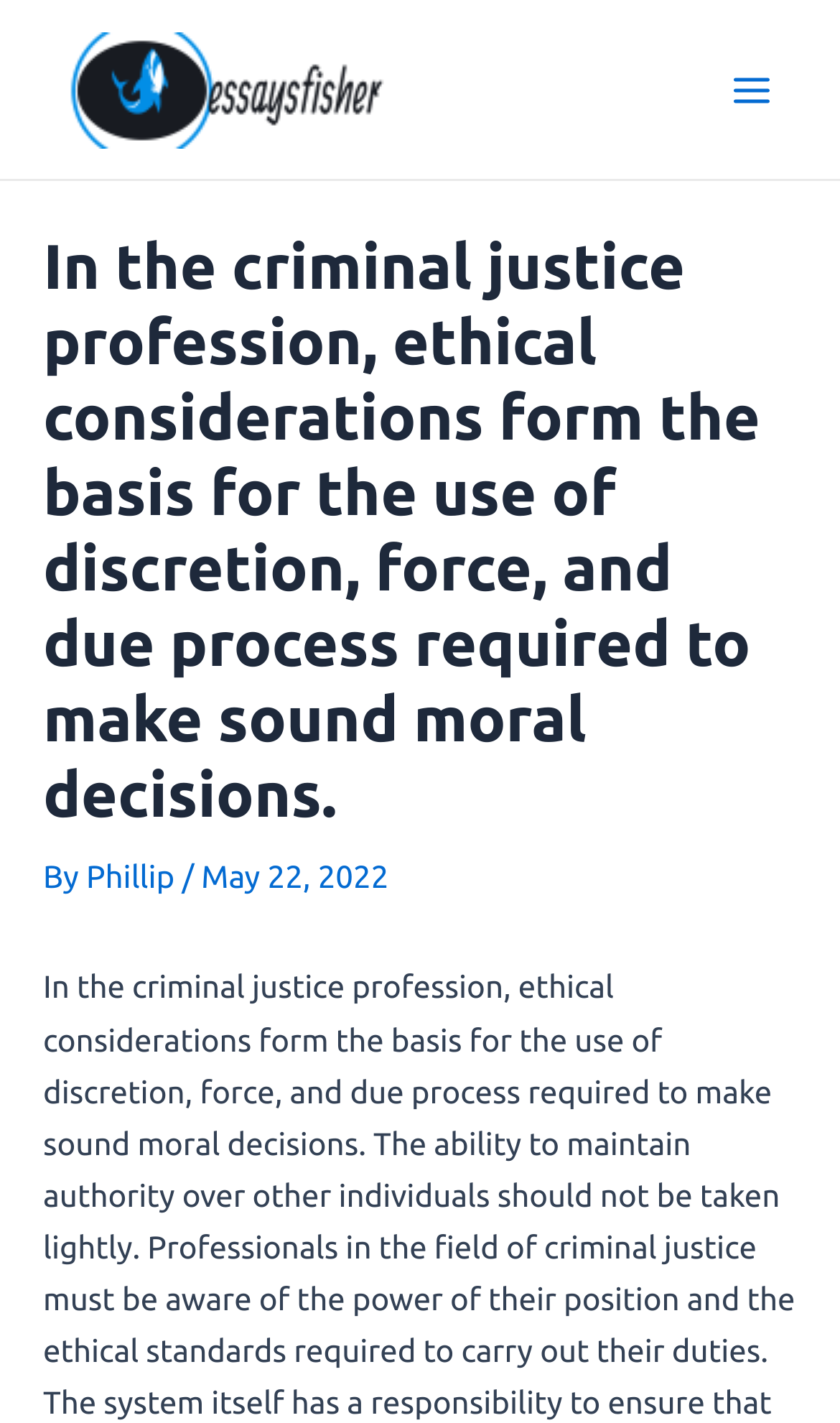Identify the bounding box for the described UI element. Provide the coordinates in (top-left x, top-left y, bottom-right x, bottom-right y) format with values ranging from 0 to 1: alt="Essays Fisher"

[0.051, 0.048, 0.564, 0.073]